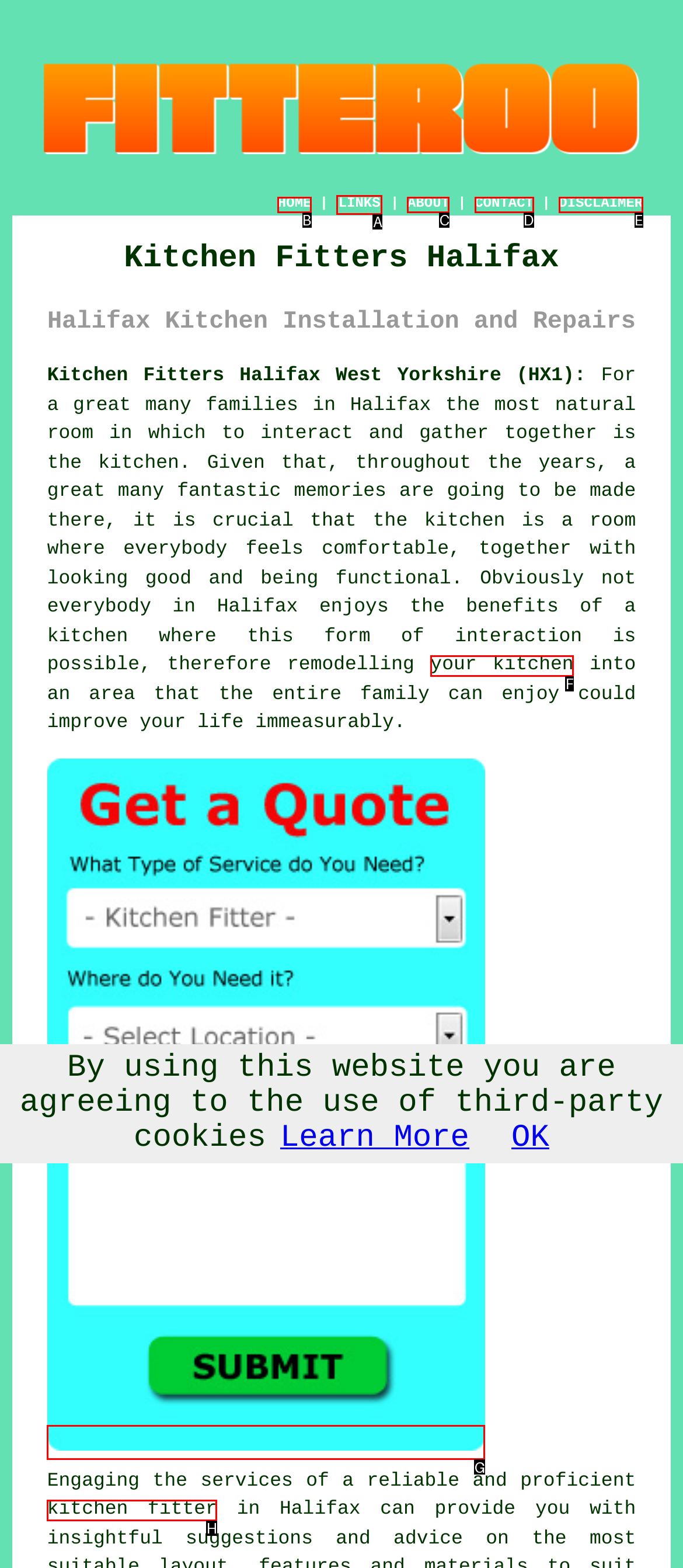To achieve the task: Click the Free Halifax Kitchen Fitting Quotes link, which HTML element do you need to click?
Respond with the letter of the correct option from the given choices.

G